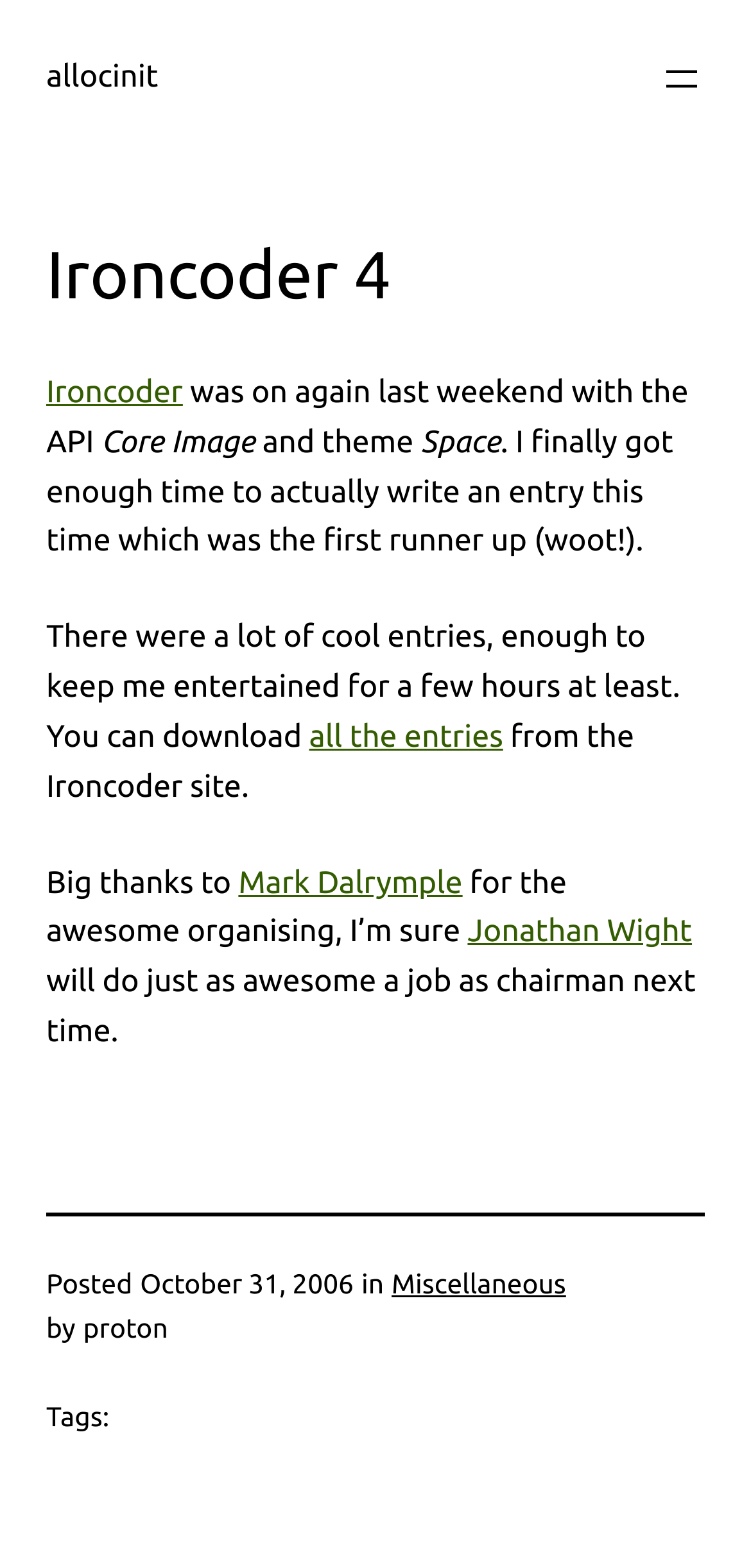Give a concise answer of one word or phrase to the question: 
Who organized Ironcoder 4?

Mark Dalrymple